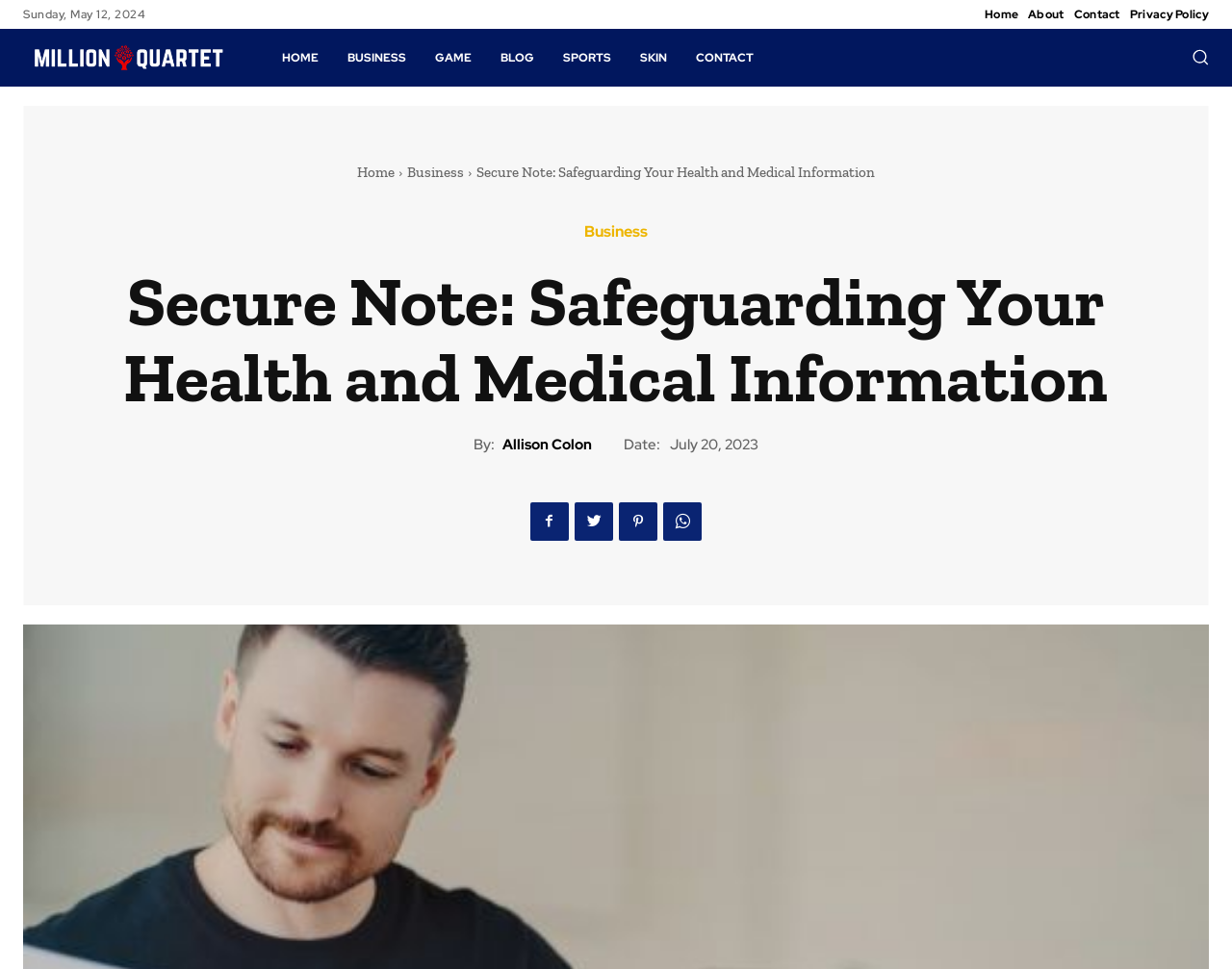Identify the bounding box coordinates of the region that needs to be clicked to carry out this instruction: "Click the Contact link". Provide these coordinates as four float numbers ranging from 0 to 1, i.e., [left, top, right, bottom].

[0.872, 0.0, 0.909, 0.03]